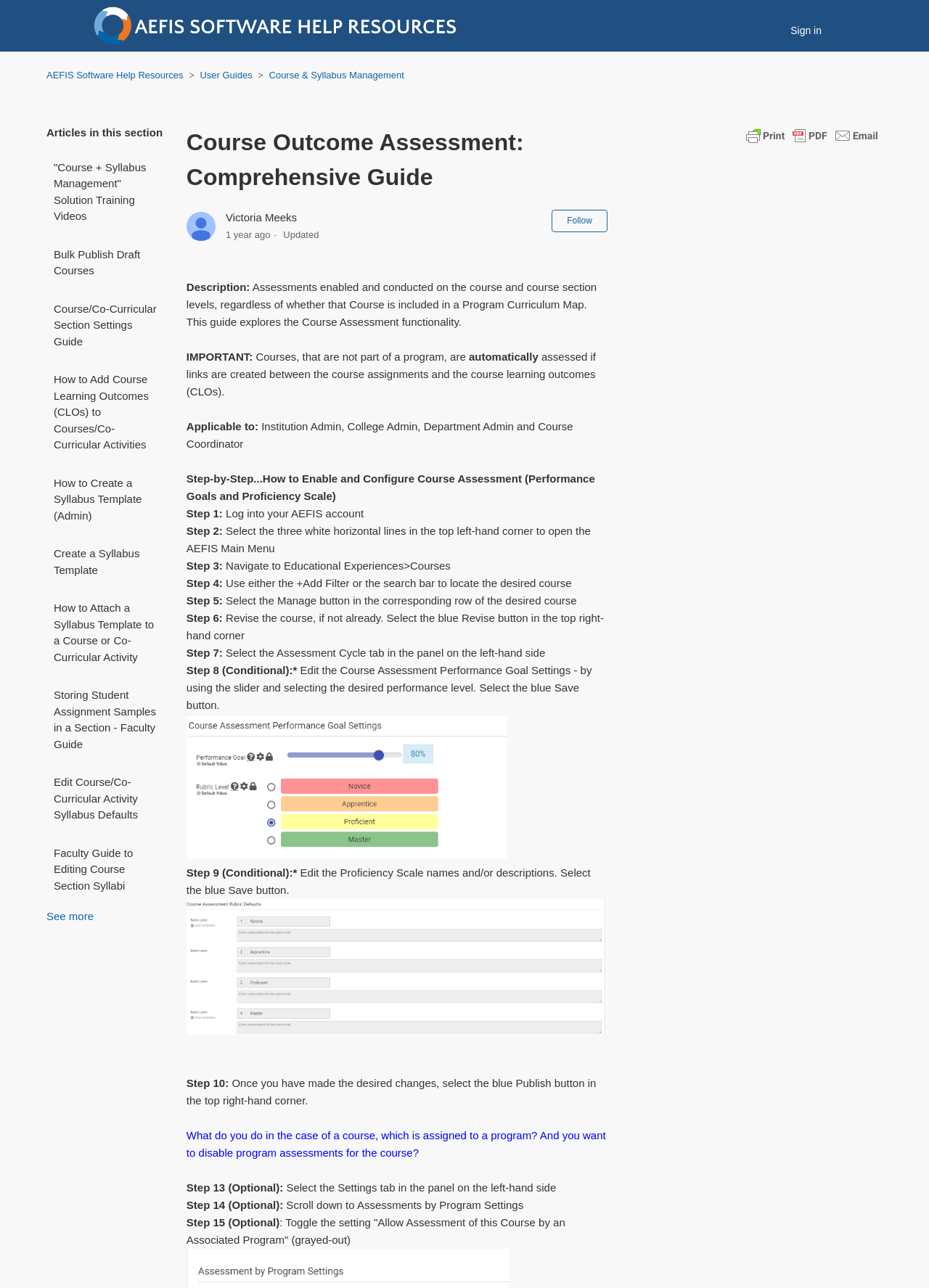Generate a detailed explanation of the webpage's features and information.

This webpage is a comprehensive guide to course outcome assessment, specifically focusing on enabling and configuring course assessment in AEFIS software. The page is divided into several sections, with a logo and a sign-in button at the top right corner. Below the logo, there is a navigation menu with links to "AEFIS Software Help Resources", "User Guides", and "Course & Syllabus Management".

The main content of the page is organized into sections, starting with a heading "Articles in this section" followed by a list of links to related articles. Below this, there is a header section with a heading "Course Outcome Assessment: Comprehensive Guide" and an image of an avatar. The author's name, "Victoria Meeks", and the date "2023-02-27 16:02" are displayed below the avatar.

The main content of the guide is divided into steps, with each step explained in detail. The steps are numbered from 1 to 15, and each step has a brief description followed by detailed instructions. The guide covers topics such as logging into AEFIS, navigating to the course management page, and configuring course assessment settings.

Throughout the guide, there are images and screenshots that illustrate the steps and provide visual aids to help users understand the process. The text is well-organized, with clear headings and concise descriptions, making it easy to follow along. At the bottom of the page, there is a "See more" link, suggesting that there may be additional content or resources available.